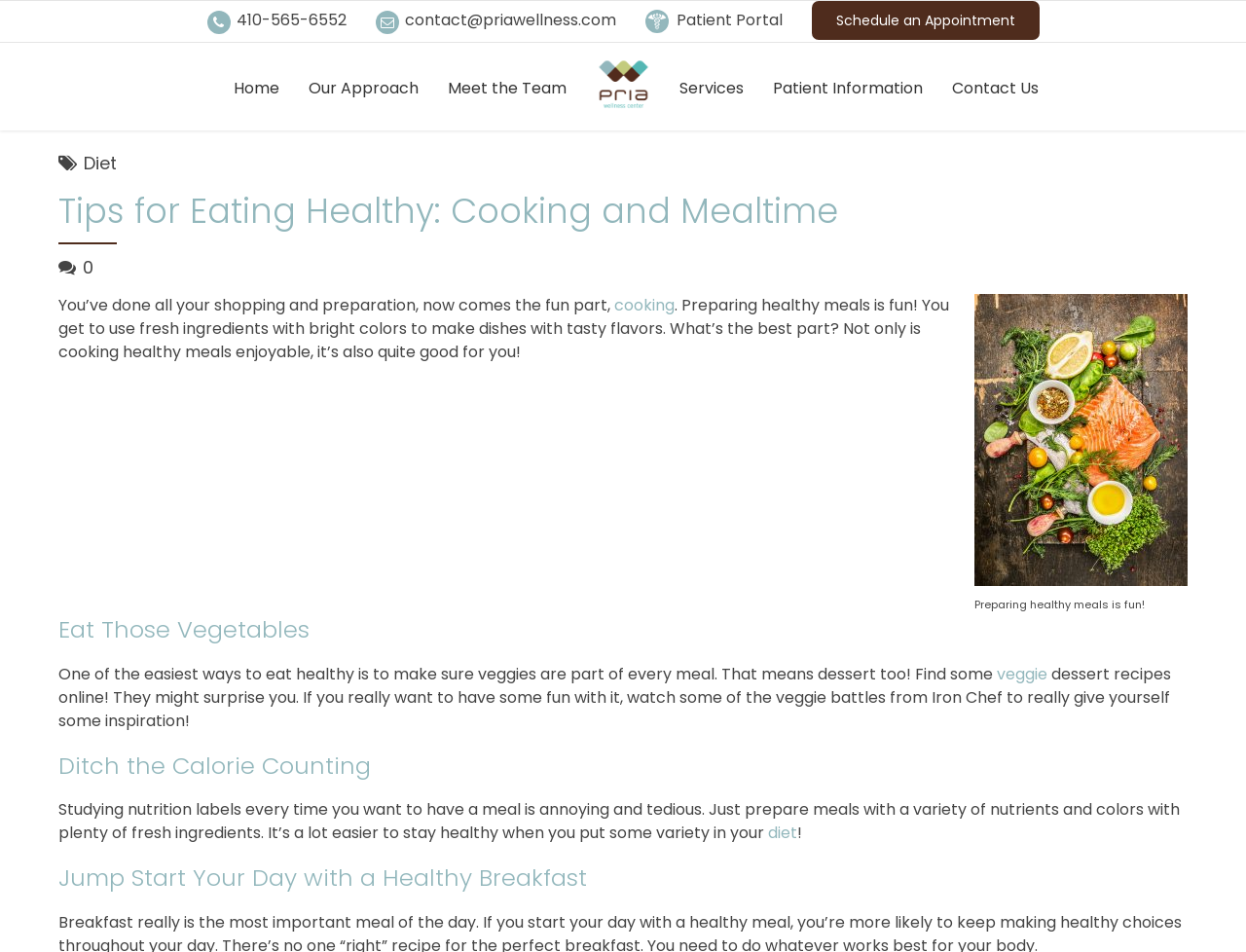Identify the bounding box coordinates of the section that should be clicked to achieve the task described: "Send an email to contact@priawellness.com".

[0.301, 0.011, 0.494, 0.035]